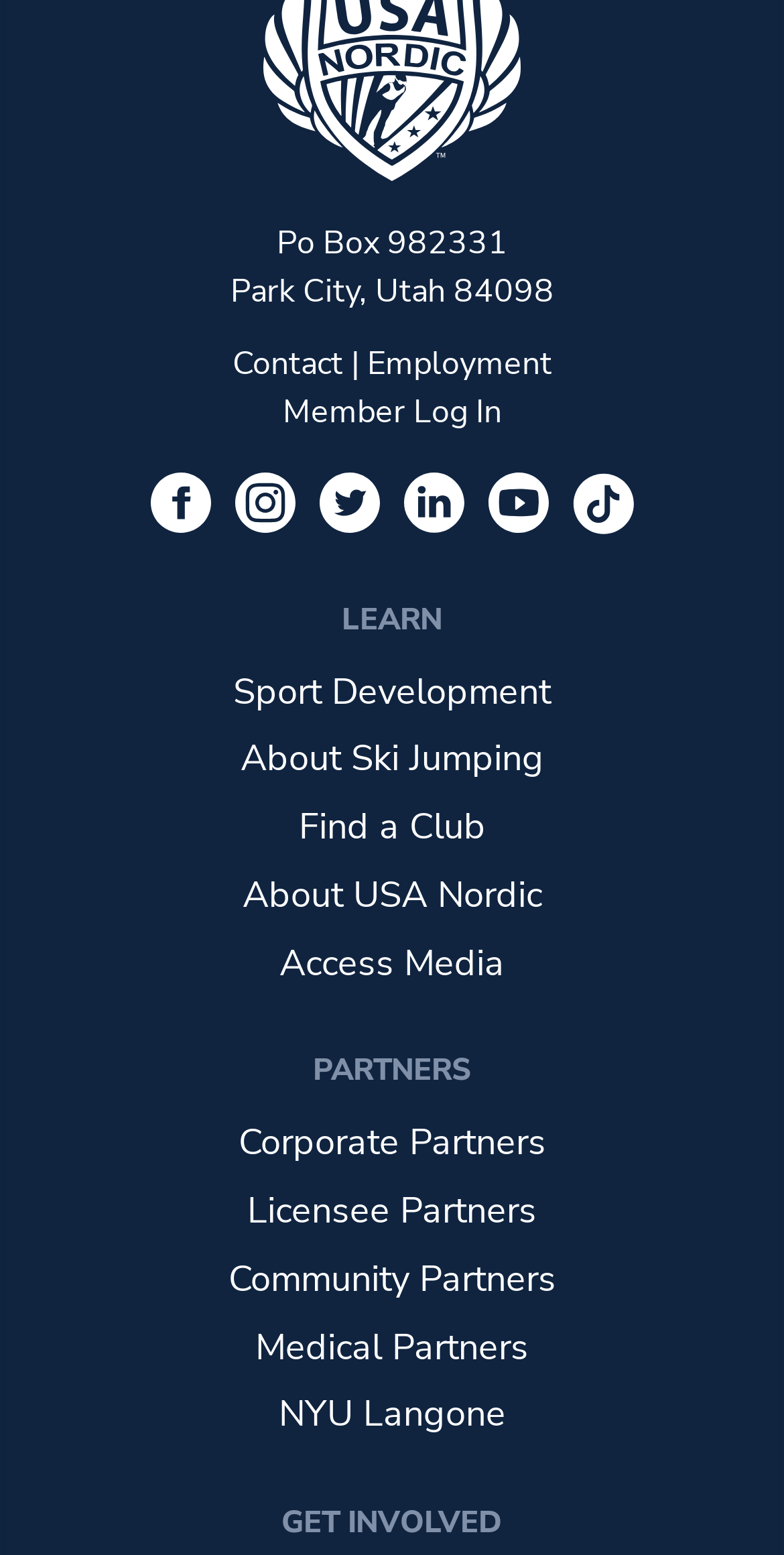Please identify the bounding box coordinates of the element's region that I should click in order to complete the following instruction: "Log in as a member". The bounding box coordinates consist of four float numbers between 0 and 1, i.e., [left, top, right, bottom].

[0.36, 0.25, 0.64, 0.279]